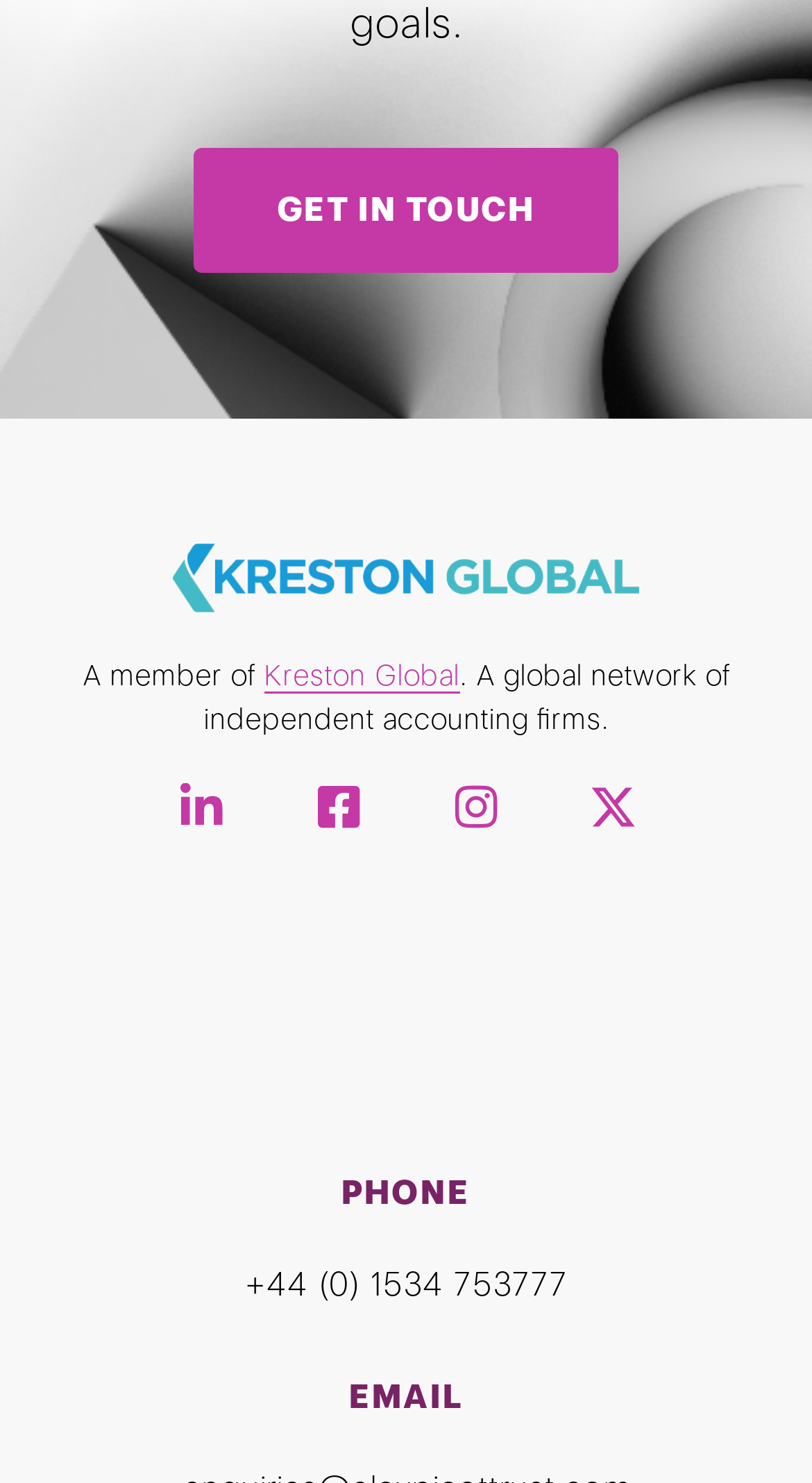What is the phone number?
Please respond to the question with a detailed and informative answer.

I found a link element with the phone number '+44 (0) 1534 753777' which is labeled as 'PHONE'.